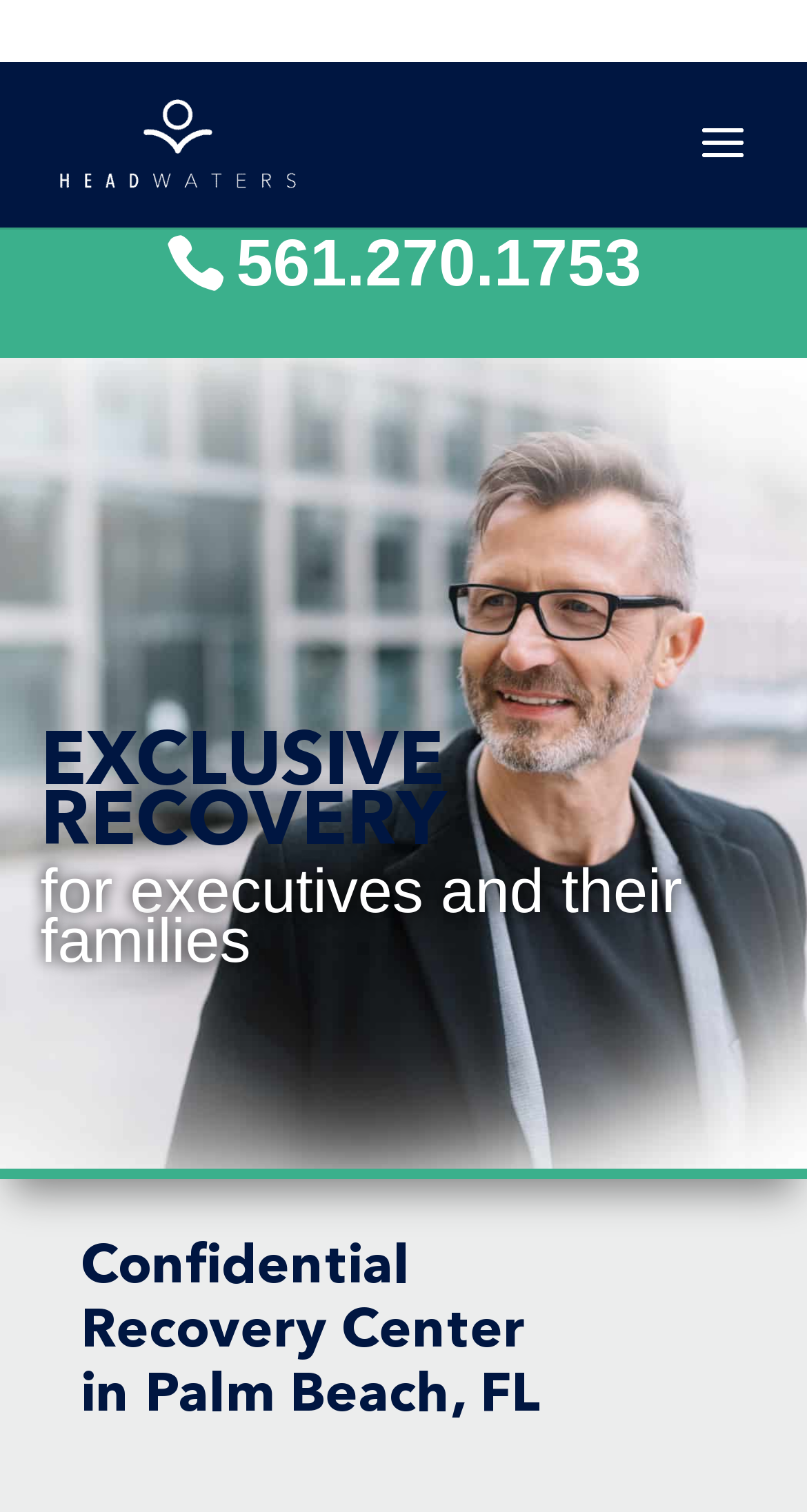Who is the rehab center for?
Please provide a full and detailed response to the question.

The target audience of the rehab center is obtained from the static text element 'for executives and their families', which is located near the top of the webpage.